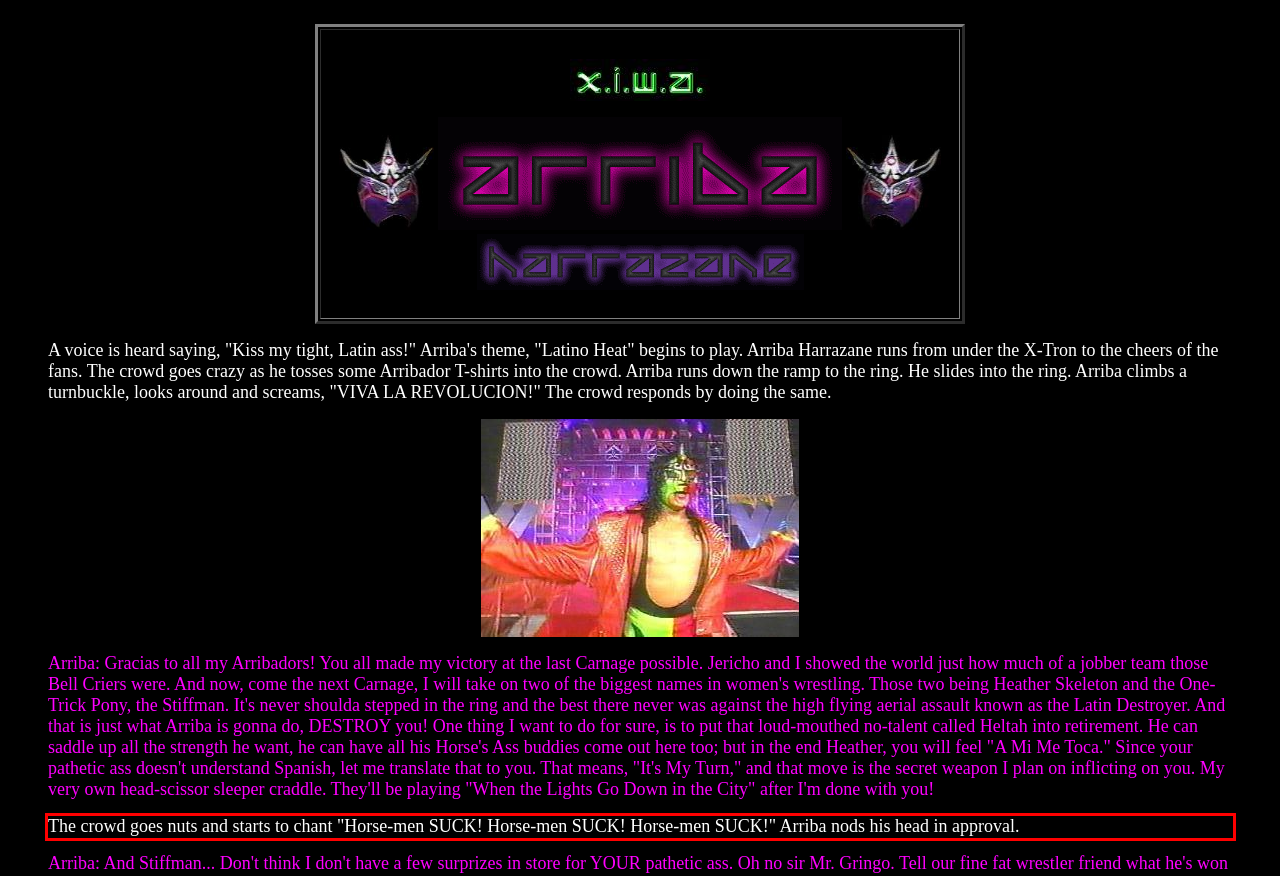You are provided with a screenshot of a webpage that includes a red bounding box. Extract and generate the text content found within the red bounding box.

The crowd goes nuts and starts to chant "Horse-men SUCK! Horse-men SUCK! Horse-men SUCK!" Arriba nods his head in approval.